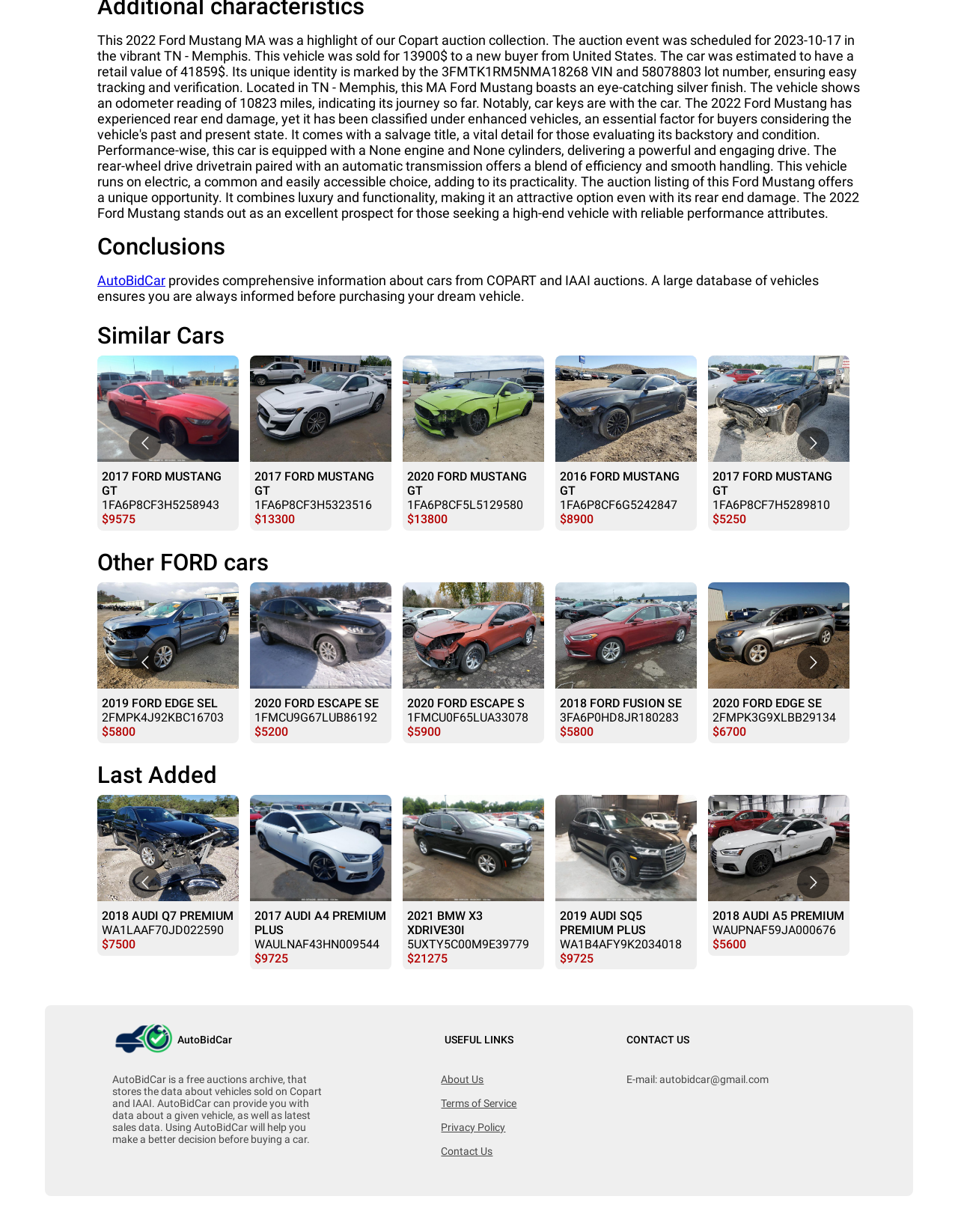Determine the bounding box for the UI element described here: "2020 FORD ESCAPE SE1FMCU9G67LUB86192$5200".

[0.261, 0.55, 0.409, 0.603]